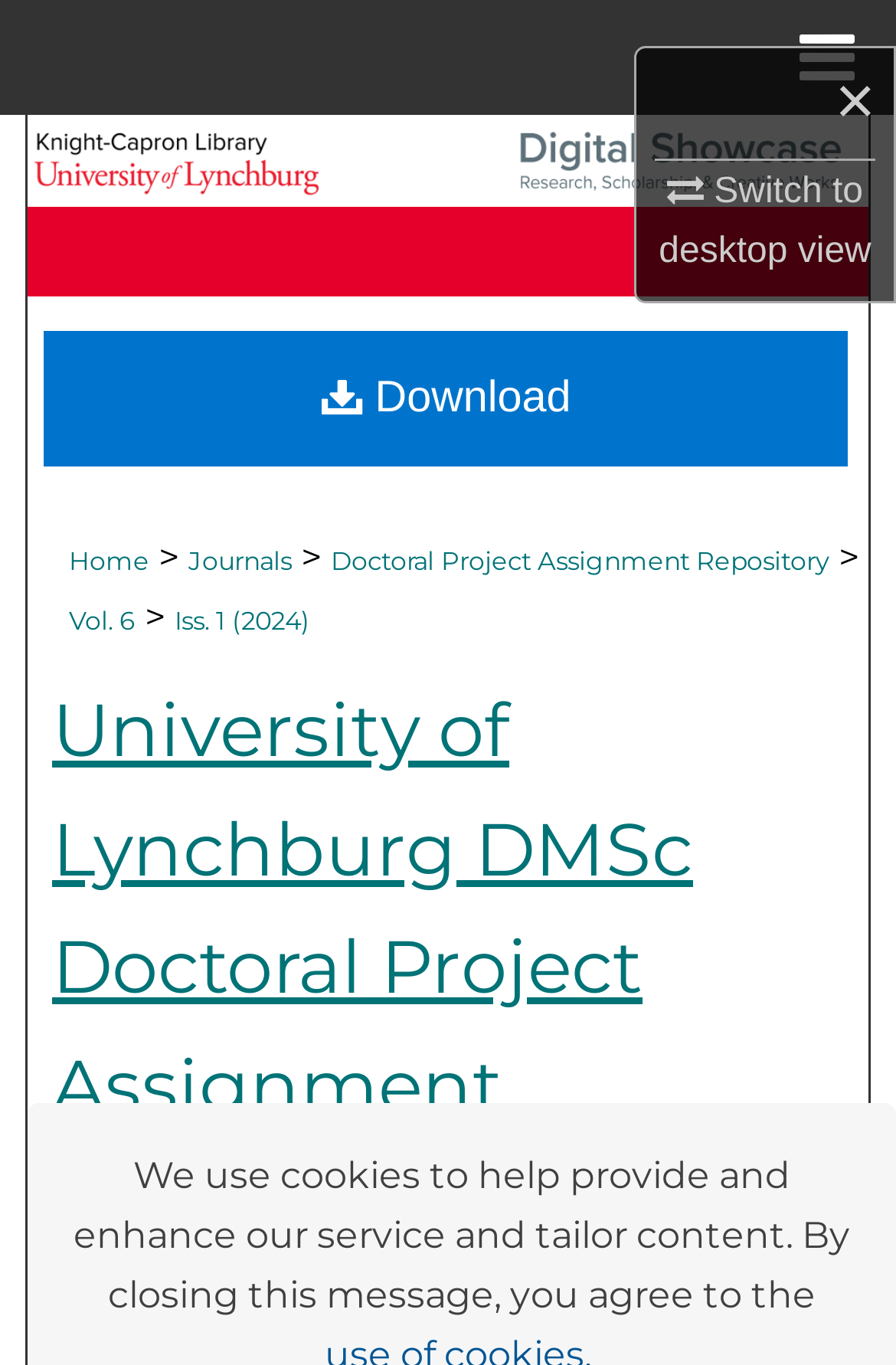Please locate the bounding box coordinates for the element that should be clicked to achieve the following instruction: "View University of Lynchburg DMSc Doctoral Project Assignment Repository". Ensure the coordinates are given as four float numbers between 0 and 1, i.e., [left, top, right, bottom].

[0.058, 0.461, 0.774, 0.875]